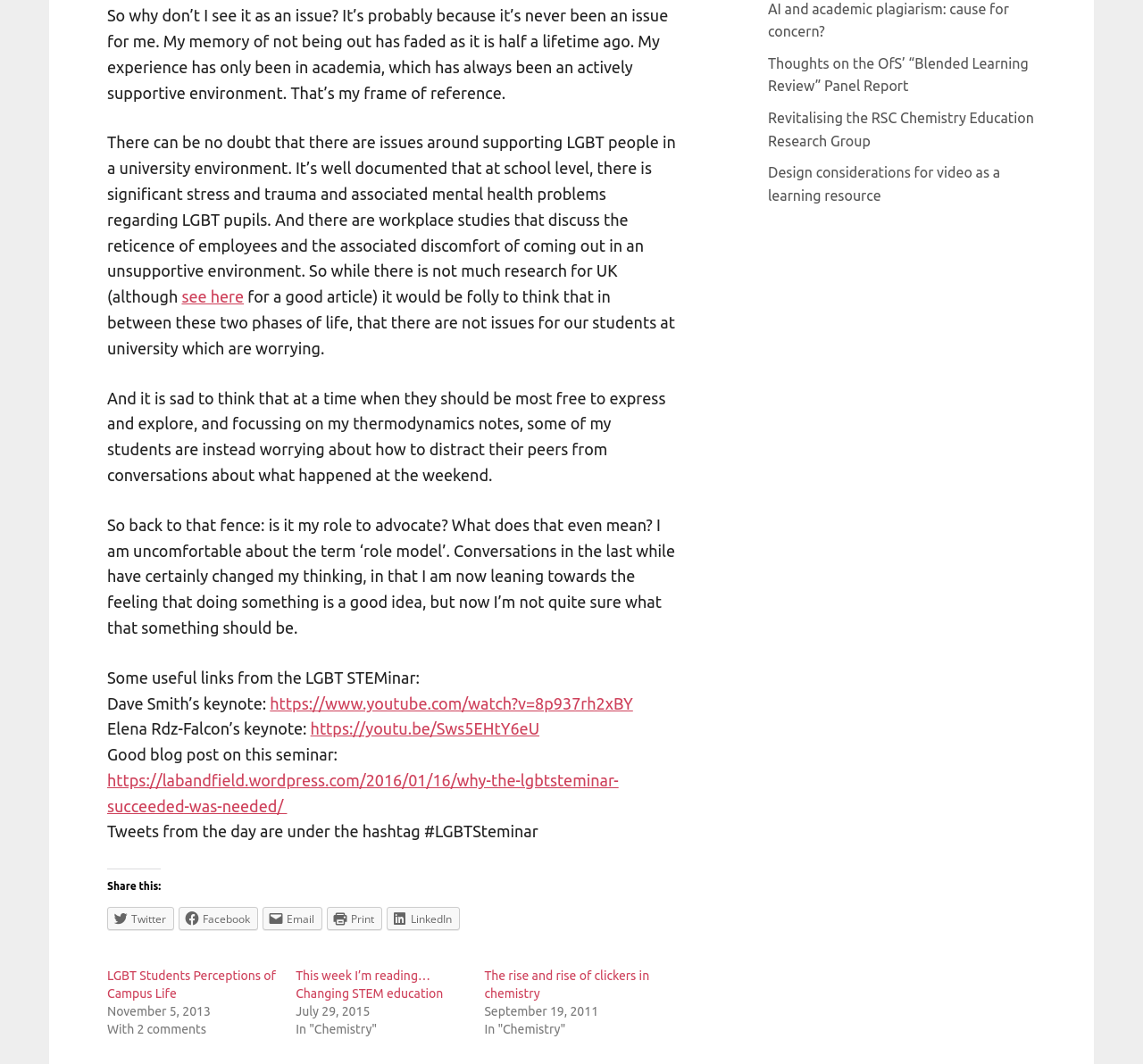Please locate the bounding box coordinates for the element that should be clicked to achieve the following instruction: "Read the article about LGBT students' perceptions of campus life". Ensure the coordinates are given as four float numbers between 0 and 1, i.e., [left, top, right, bottom].

[0.094, 0.91, 0.241, 0.94]